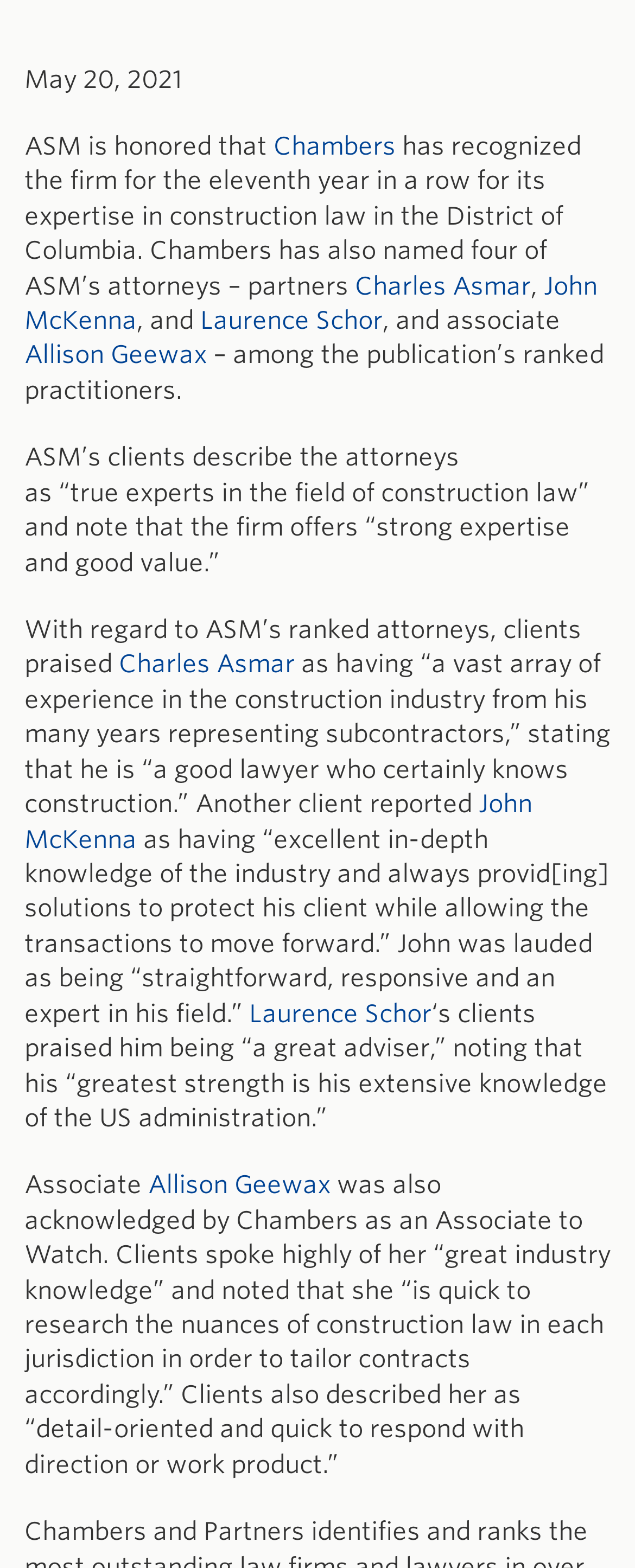Can you specify the bounding box coordinates for the region that should be clicked to fulfill this instruction: "Check Allison Geewax's profile".

[0.038, 0.217, 0.326, 0.236]